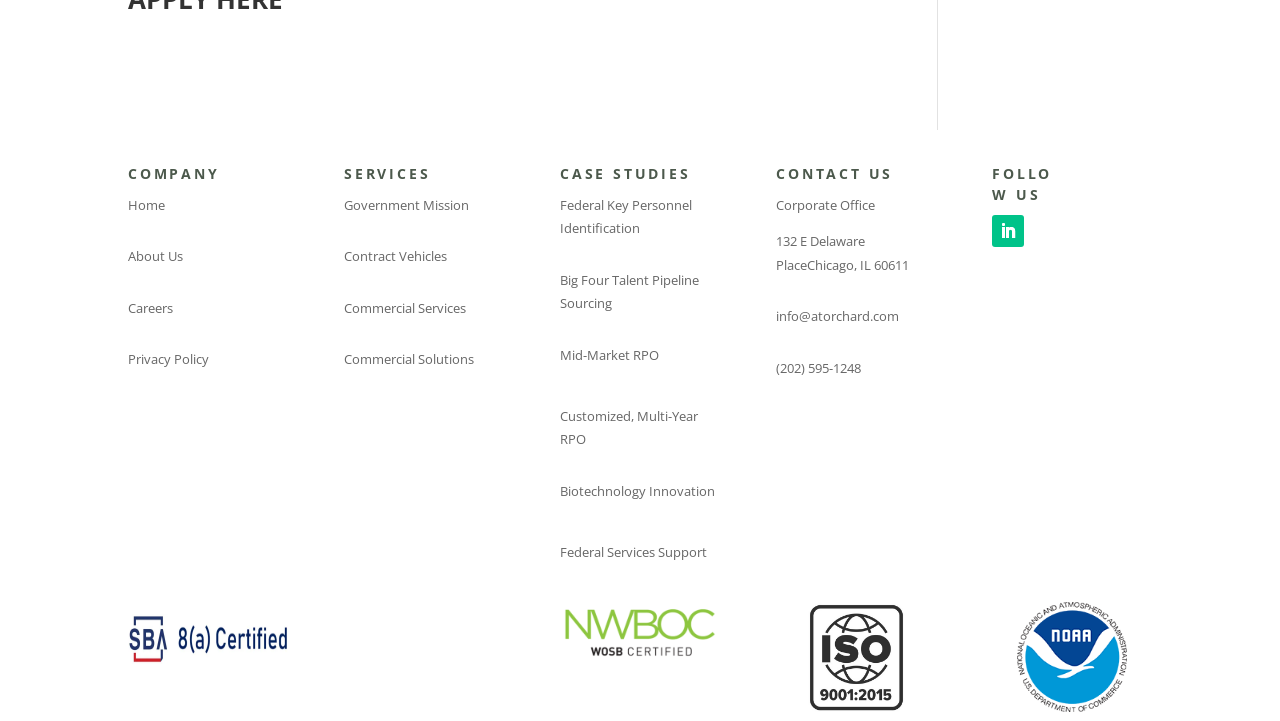Provide the bounding box for the UI element matching this description: "info@atorchard.com".

[0.606, 0.426, 0.702, 0.451]